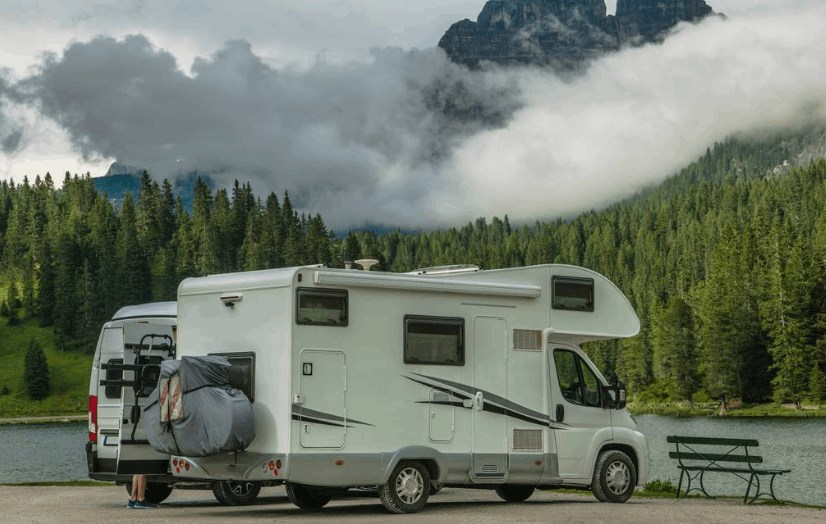Provide your answer in one word or a succinct phrase for the question: 
What is the purpose of the green bench?

To sit and enjoy the view